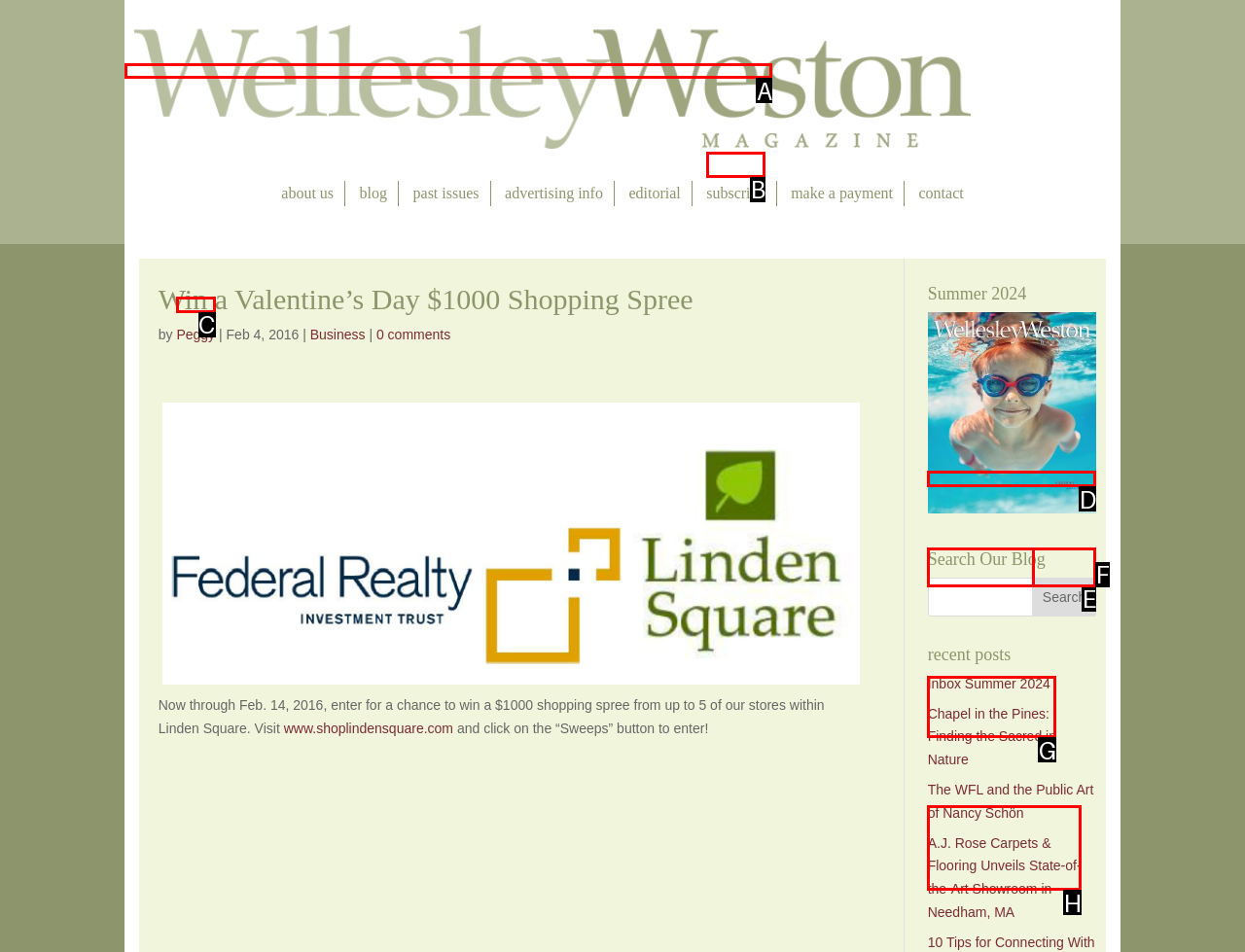From the given choices, identify the element that matches: alt="Wellesley Weston Magazine"
Answer with the letter of the selected option.

A